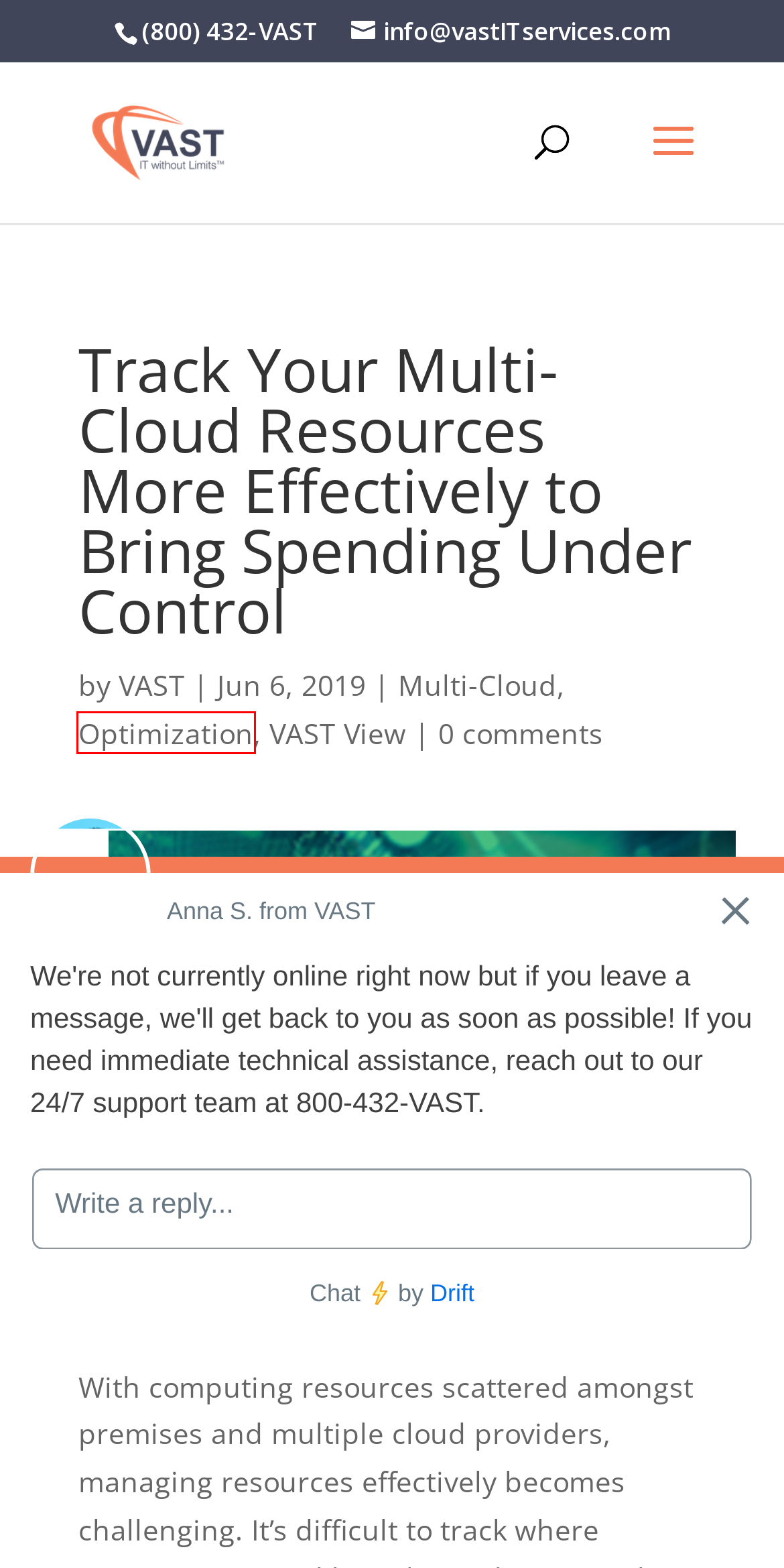Examine the screenshot of the webpage, which includes a red bounding box around an element. Choose the best matching webpage description for the page that will be displayed after clicking the element inside the red bounding box. Here are the candidates:
A. VAST, Author at VAST
B. Contact Us | VAST IT Services and Solutions
C. VAST IT Services | On-Premise, Hybrid Cloud, Multi-Cloud
D. Enterprise-Level IT Service and Solutions | About VAST
E. Google Cloud Platform Archives - VAST
F. VAST View Archives - VAST
G. Multi-Cloud Archives - VAST
H. Optimization Archives - VAST

H